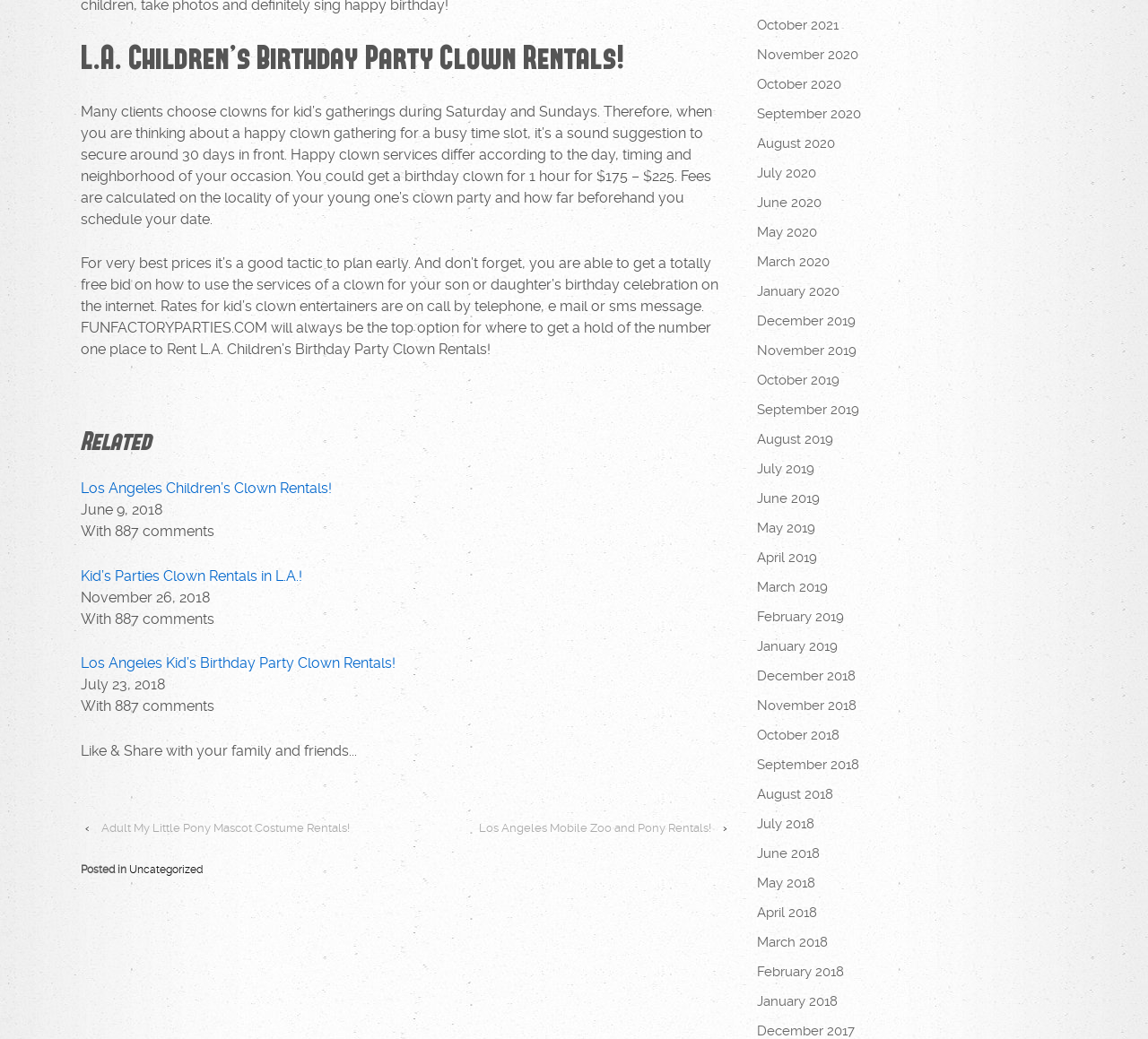Look at the image and write a detailed answer to the question: 
How much does a birthday clown service cost?

The cost of a birthday clown service is mentioned in the StaticText element, which states 'You could get a birthday clown for 1 hour for $175 – $225.' This indicates that the cost of the service ranges from $175 to $225.